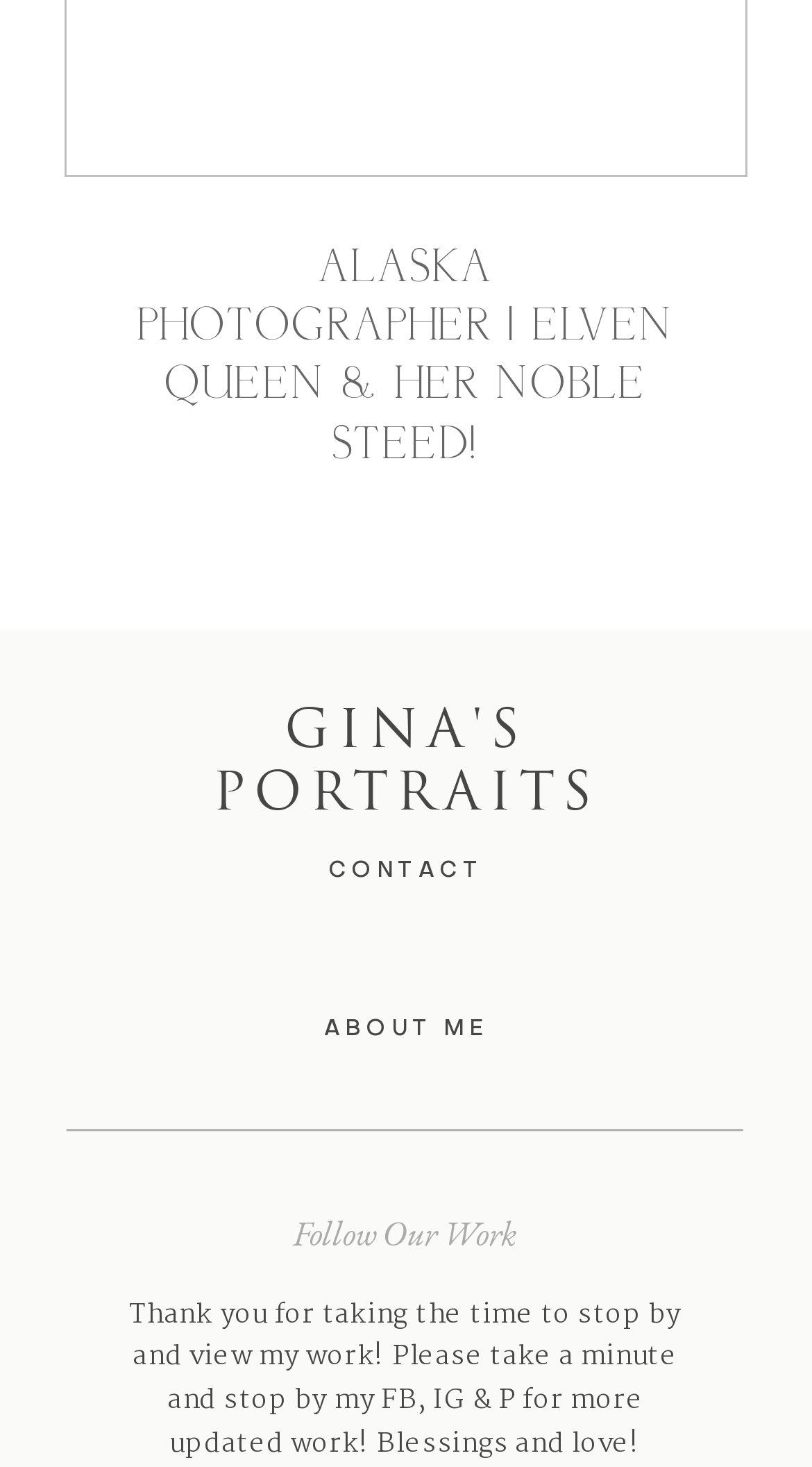What is the tone of the photographer's message?
Please answer the question as detailed as possible based on the image.

The message 'Thank you for taking the time to stop by and view my work! Please take a minute and stop by my FB, IG & P for more updated work! Blessings and love!' has a friendly tone, expressing gratitude and warmth towards the visitors.